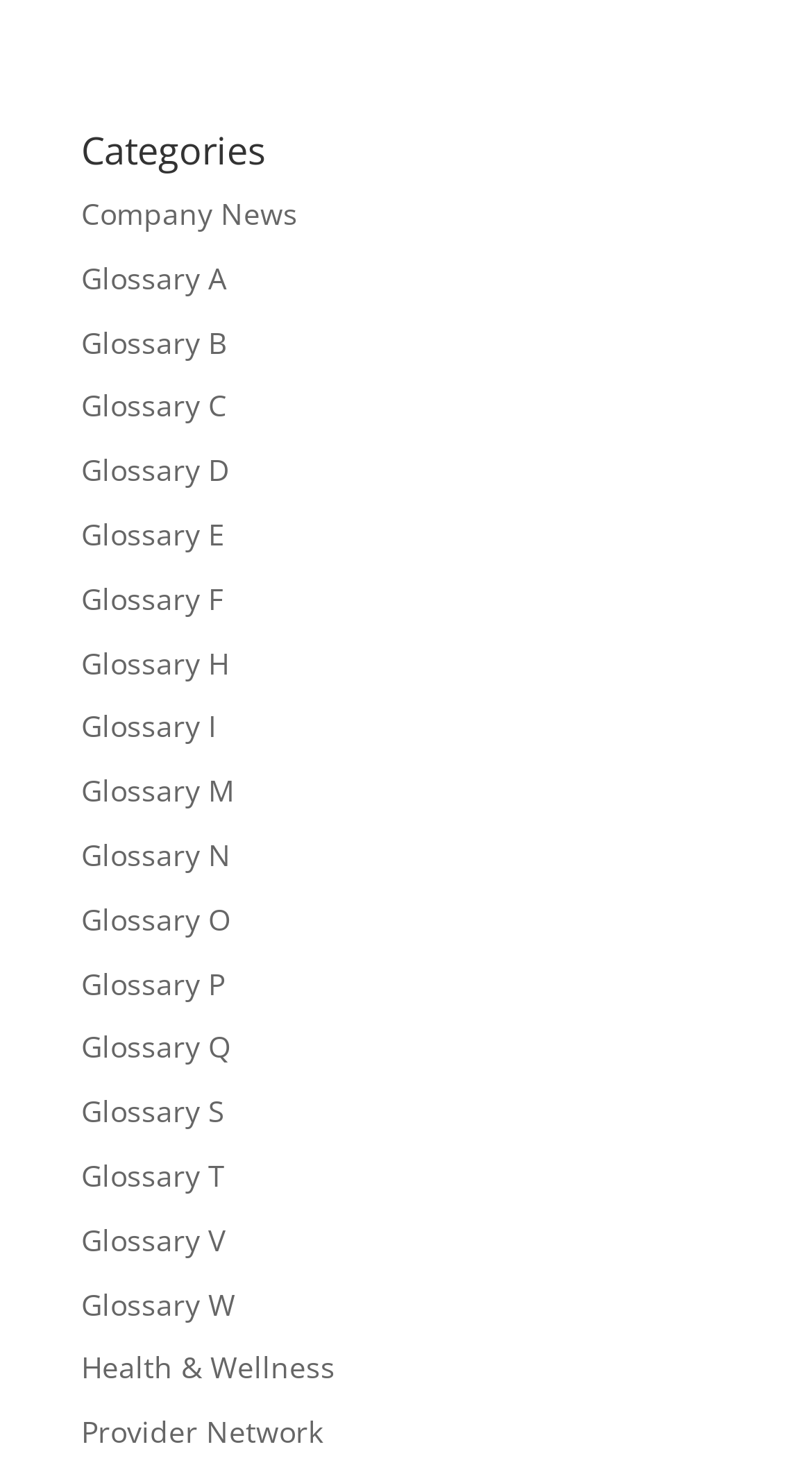Please answer the following query using a single word or phrase: 
What is the last link listed?

Provider Network